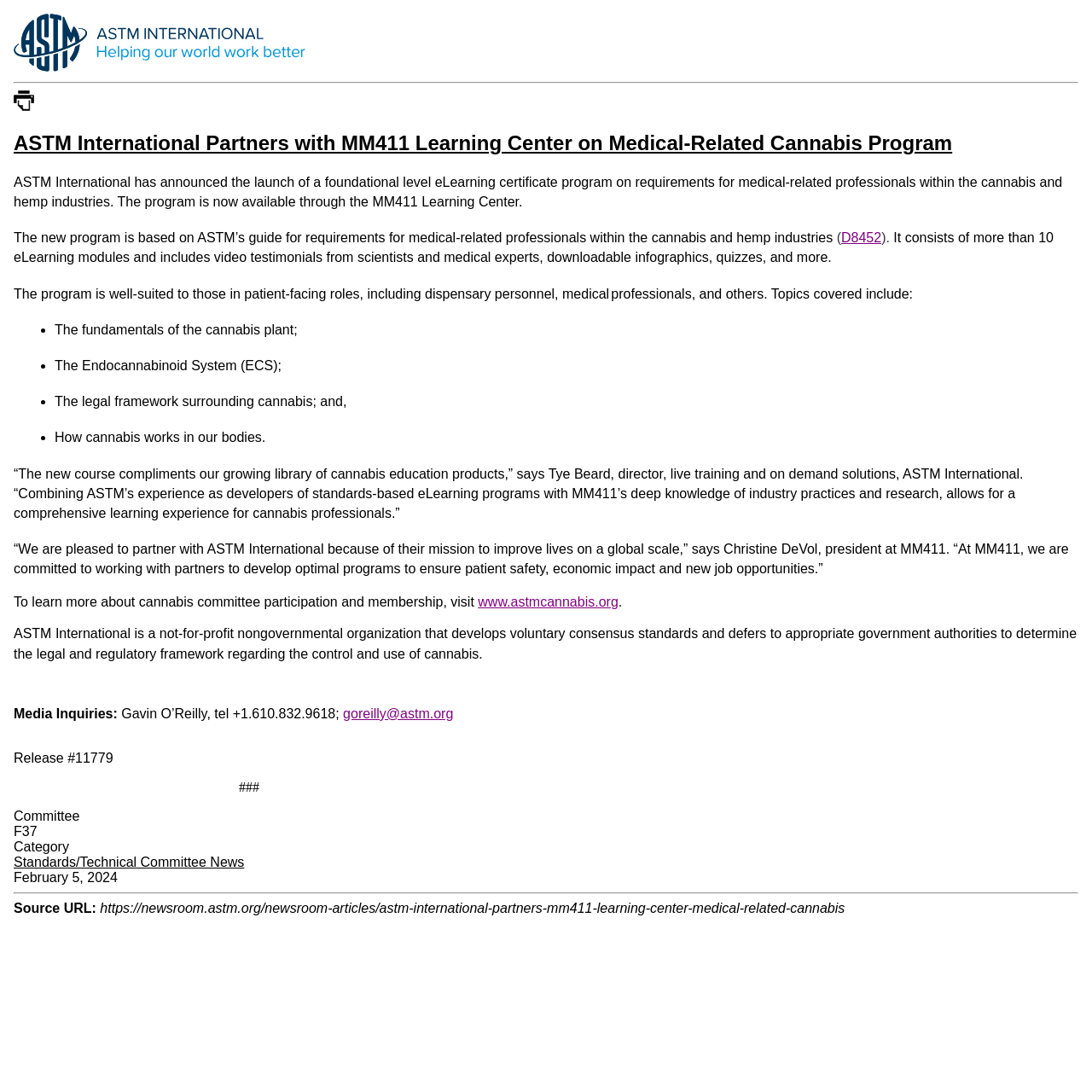How many eLearning modules are included in the program?
Please provide a comprehensive answer based on the contents of the image.

The program includes more than 10 eLearning modules, as mentioned in the article, which also includes video testimonials, downloadable infographics, quizzes, and more.